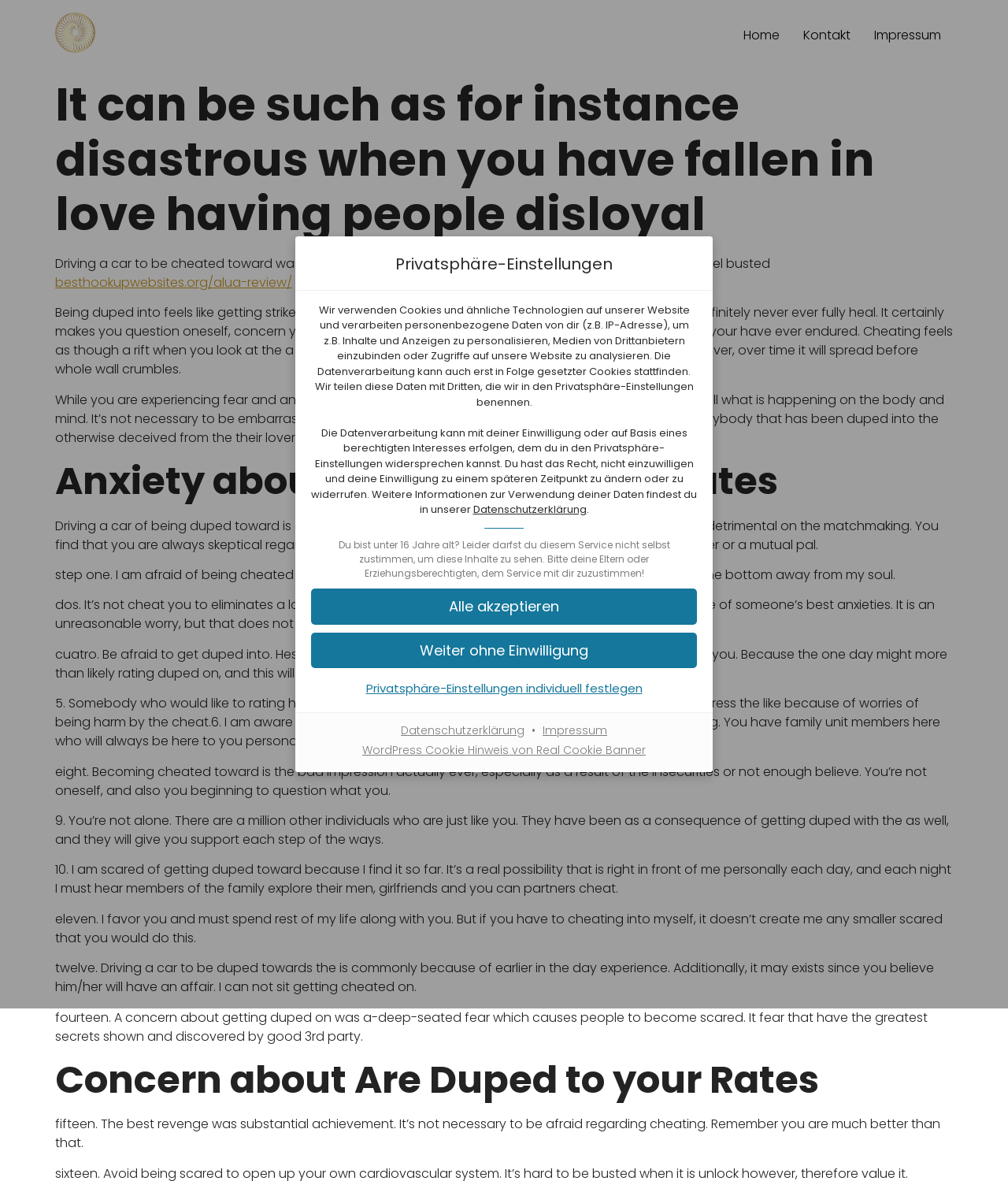Determine the bounding box coordinates of the clickable element necessary to fulfill the instruction: "View privacy settings". Provide the coordinates as four float numbers within the 0 to 1 range, i.e., [left, top, right, bottom].

[0.392, 0.211, 0.608, 0.235]